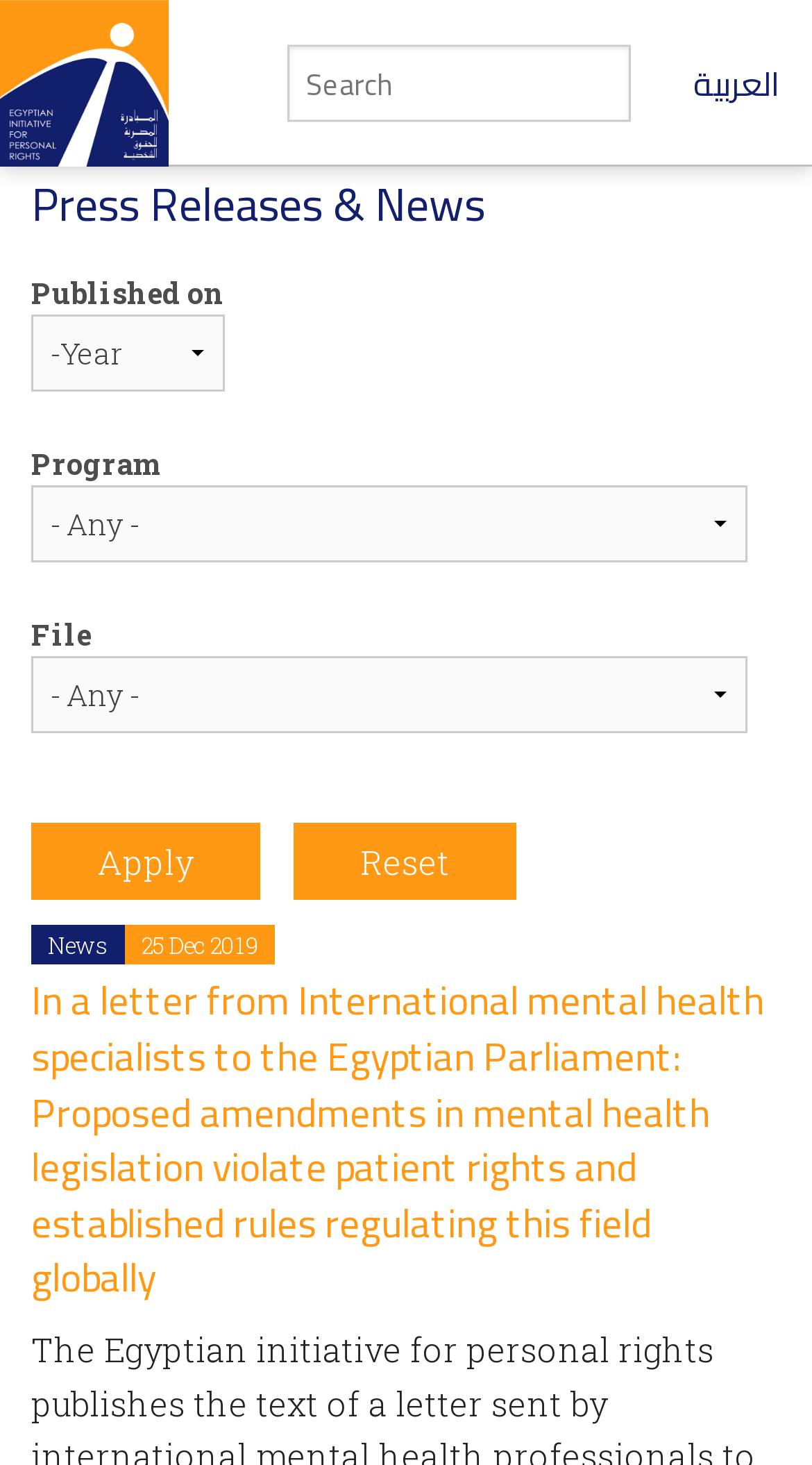What is the date of the latest news?
Provide an in-depth answer to the question, covering all aspects.

I looked at the date of the latest news, which is '25 Dec 2019', and determined that it is the date of the latest news.